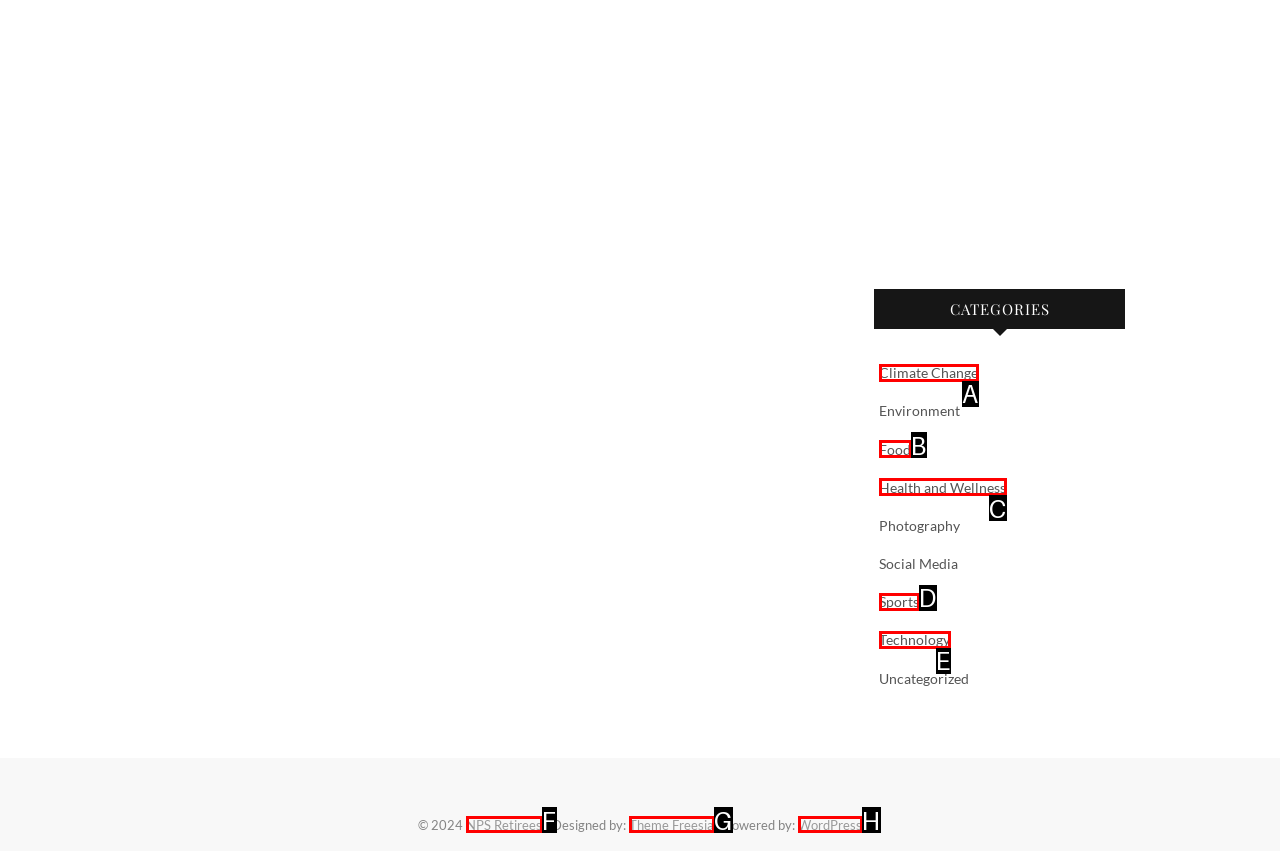Find the HTML element that matches the description: Sports
Respond with the corresponding letter from the choices provided.

D